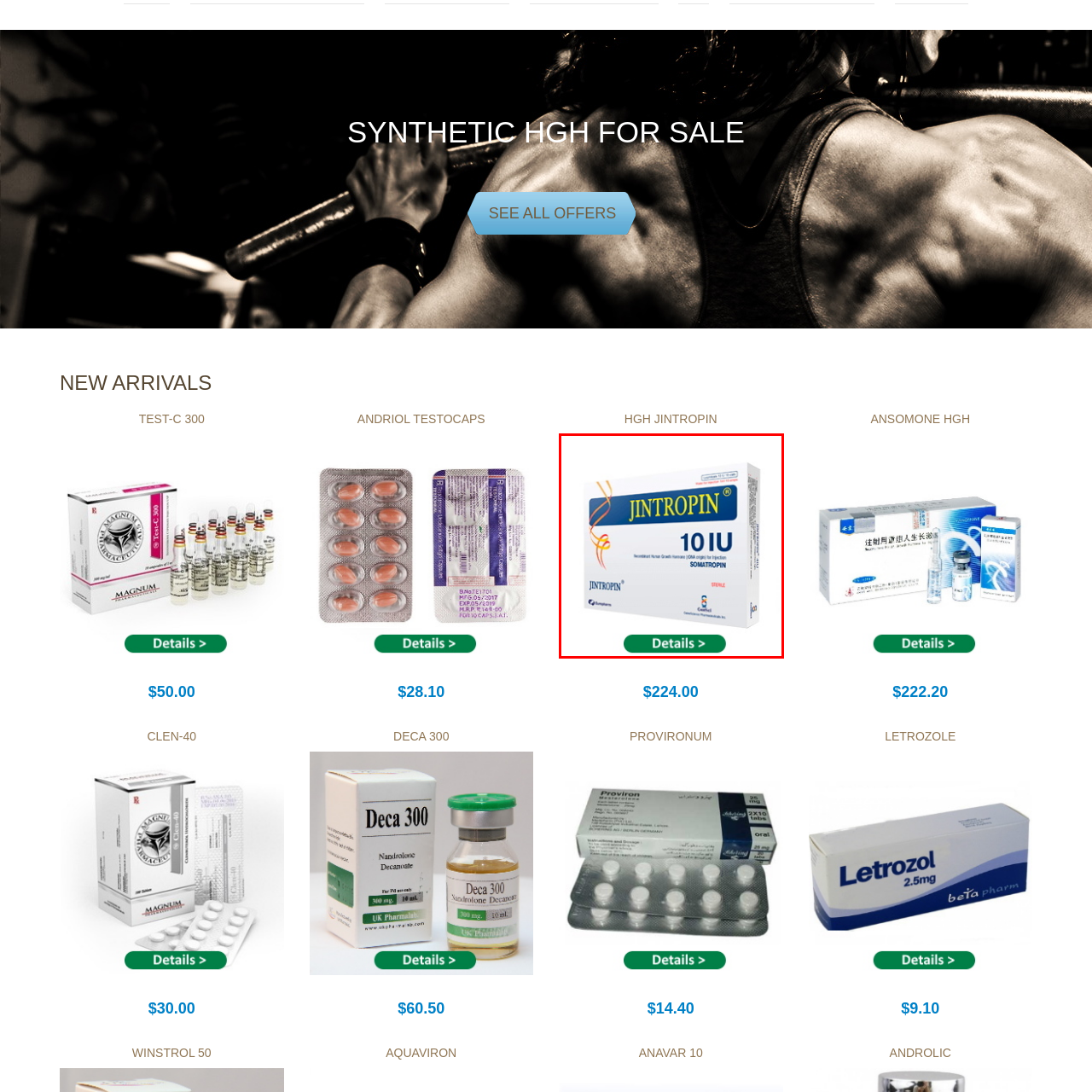Give a detailed account of the scene depicted in the image inside the red rectangle.

This image showcases a product package for "Jintropin," a type of recombinant human growth hormone (HGH) used for injection. The packaging prominently displays the brand name "JINTROPIN" at the top, alongside a bold indication of the contents: "10 IU" (International Units). The label also specifies that this product is sourced from "somatropin," which is the active substance. The background is primarily white, enhancing clarity, while the product name is accented in blue and orange, contributing to its visual appeal. At the bottom of the image, a green button labeled "Details >" invites viewers to click for more information, suggesting that further specifications or purchasing options may be available. The product is marketed as sterile, underscoring its safety for medical use.